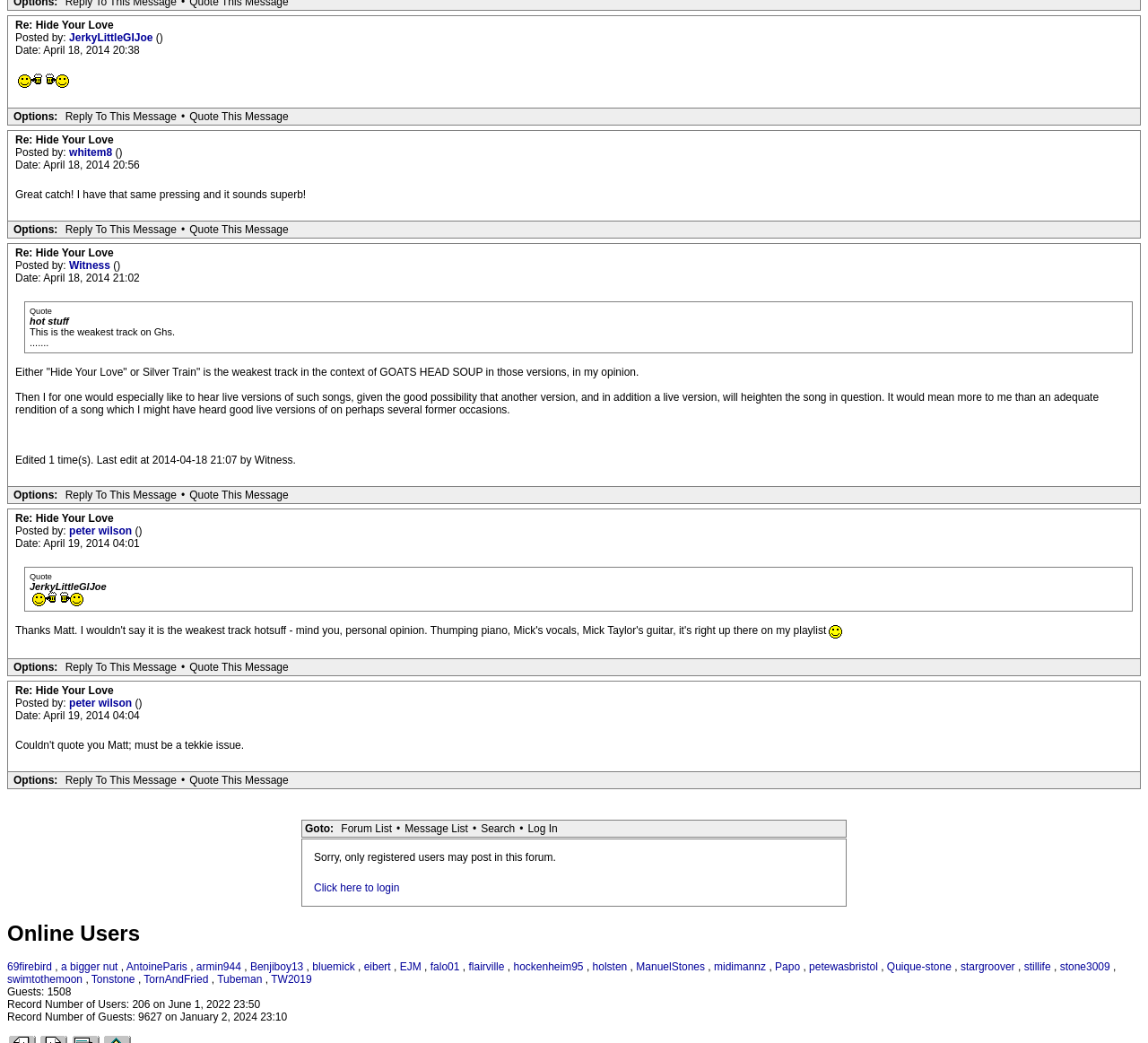Please provide a comprehensive answer to the question based on the screenshot: Who posted the first message?

I found the answer by looking at the first message on the webpage, which has the text 'Posted by:' followed by a link 'JerkyLittleGIJoe'.